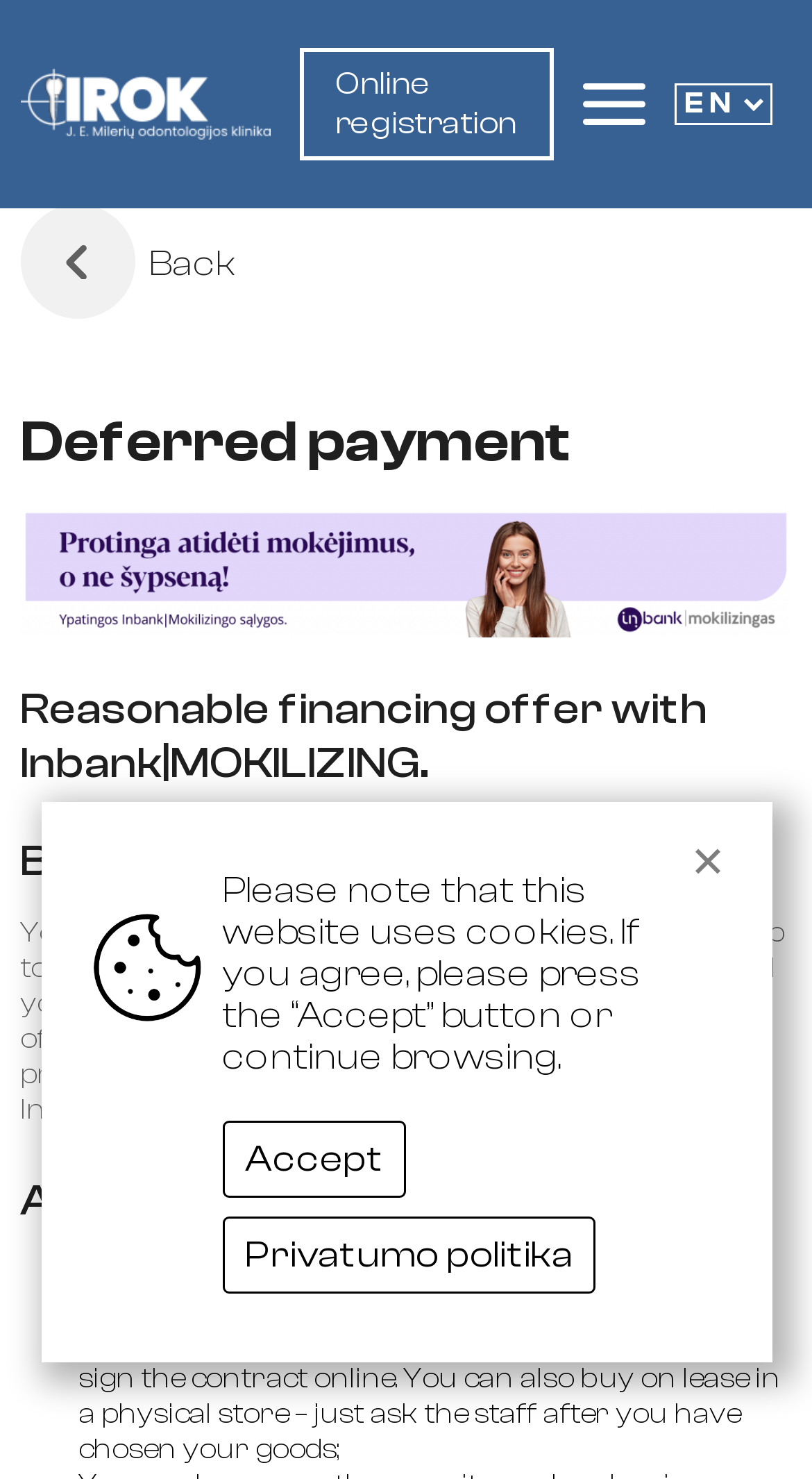What is the purpose of solvency assessment?
Answer with a single word or short phrase according to what you see in the image.

Check solvency online